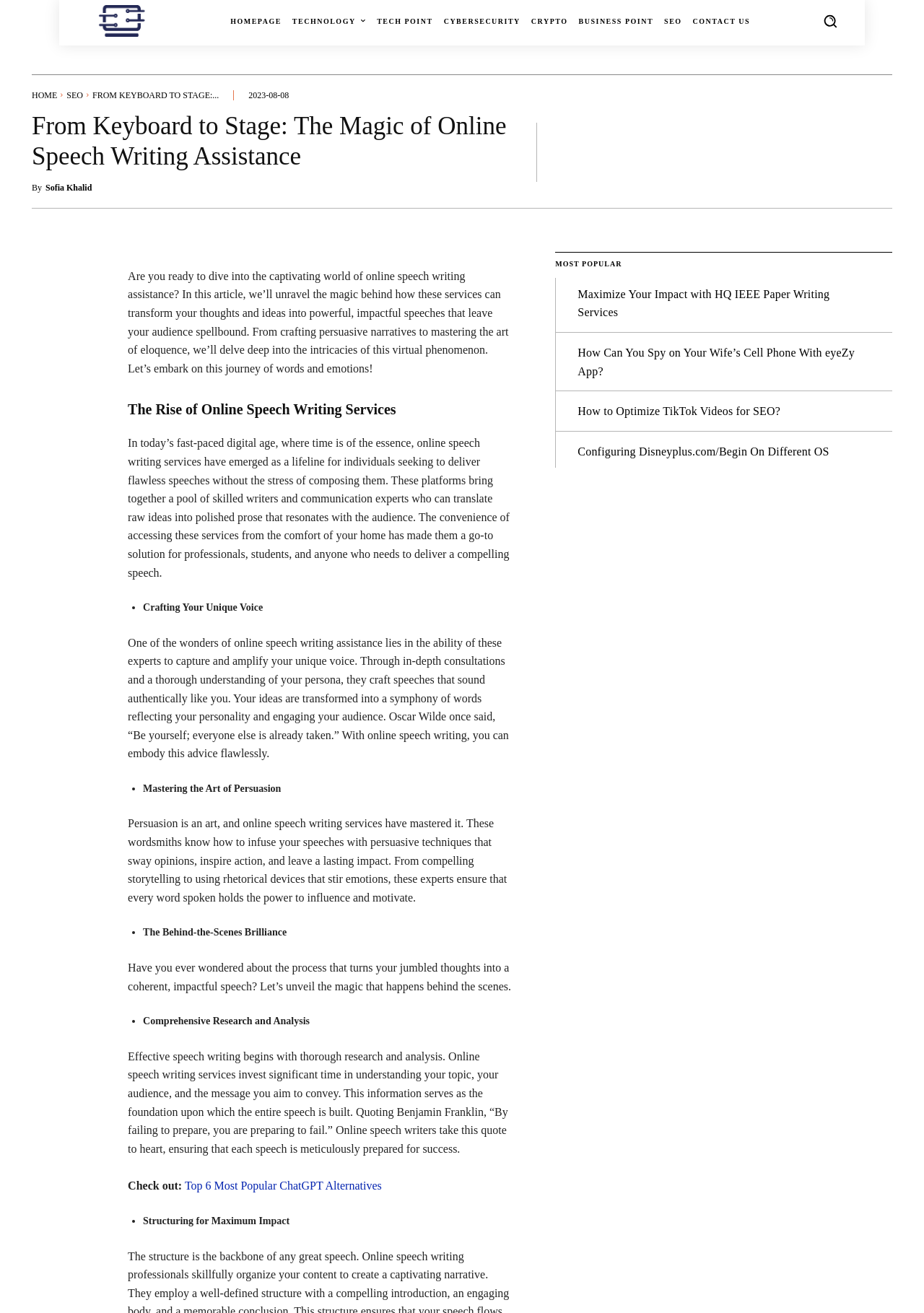Determine the bounding box coordinates of the clickable region to carry out the instruction: "Click the 'HOME' link".

[0.034, 0.068, 0.062, 0.076]